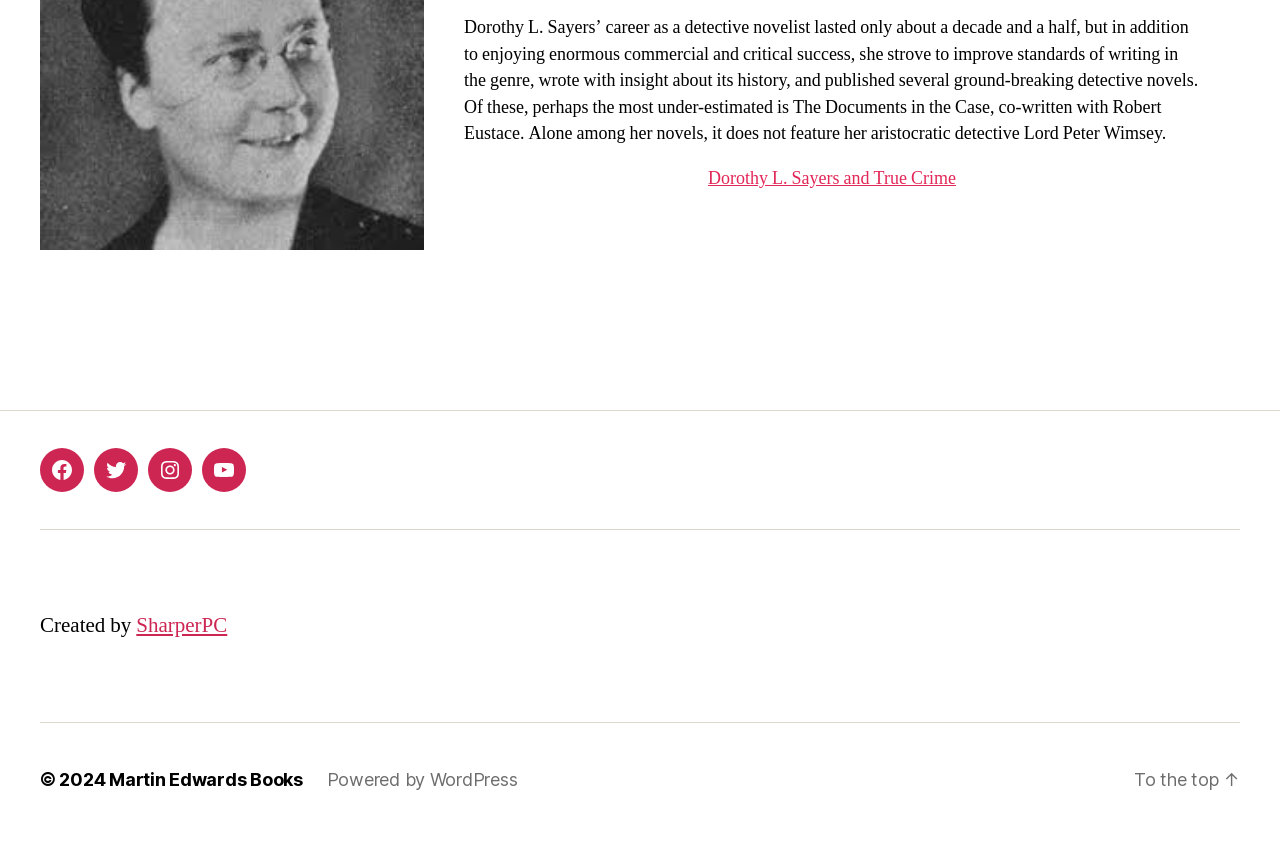Locate the bounding box of the UI element with the following description: "Facebook".

[0.031, 0.542, 0.066, 0.594]